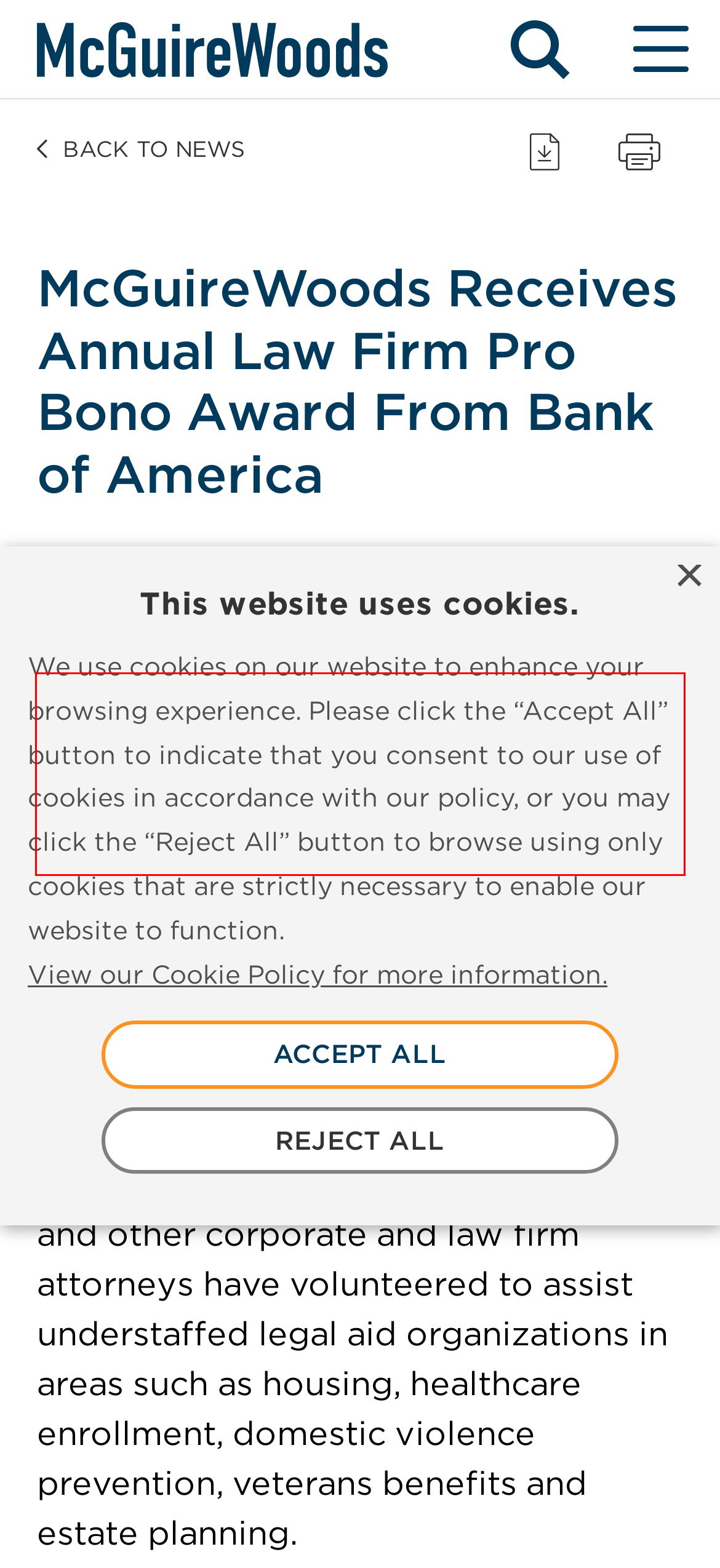You are given a screenshot of a webpage with a UI element highlighted by a red bounding box. Please perform OCR on the text content within this red bounding box.

Bank of America honored McGuireWoods with its annual Law Firm Pro Bono Award at a recent ceremony in Charlotte, North Carolina.